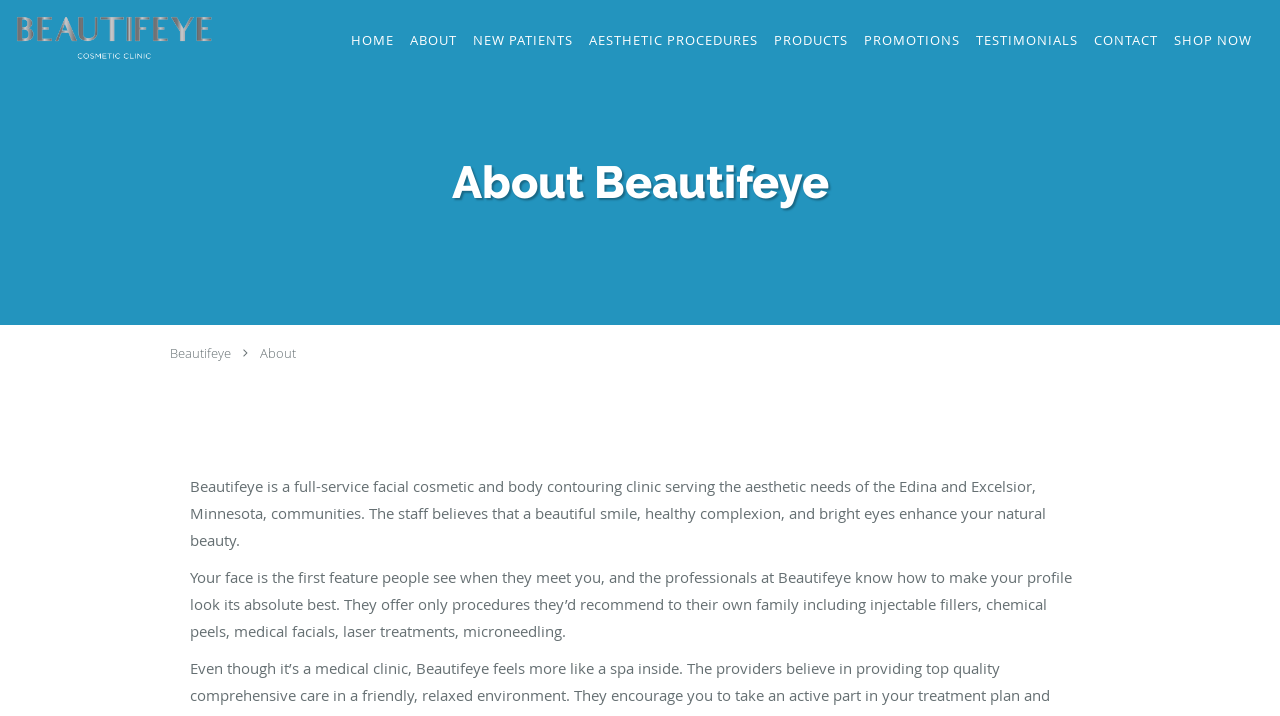Determine the bounding box coordinates for the area you should click to complete the following instruction: "view about page".

[0.314, 0.0, 0.363, 0.112]